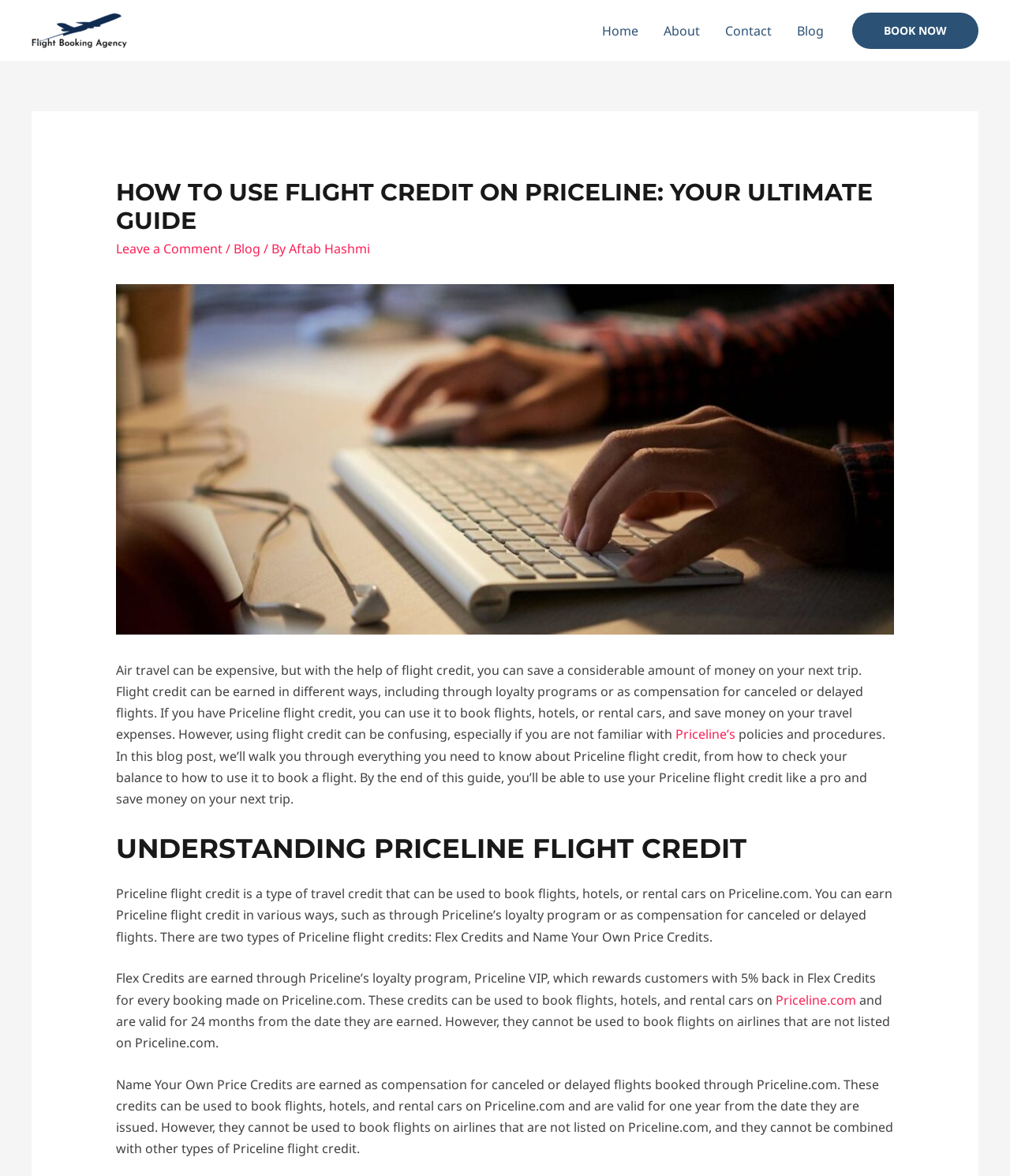Could you provide the bounding box coordinates for the portion of the screen to click to complete this instruction: "Click on the 'BOOK NOW' button"?

[0.844, 0.01, 0.969, 0.041]